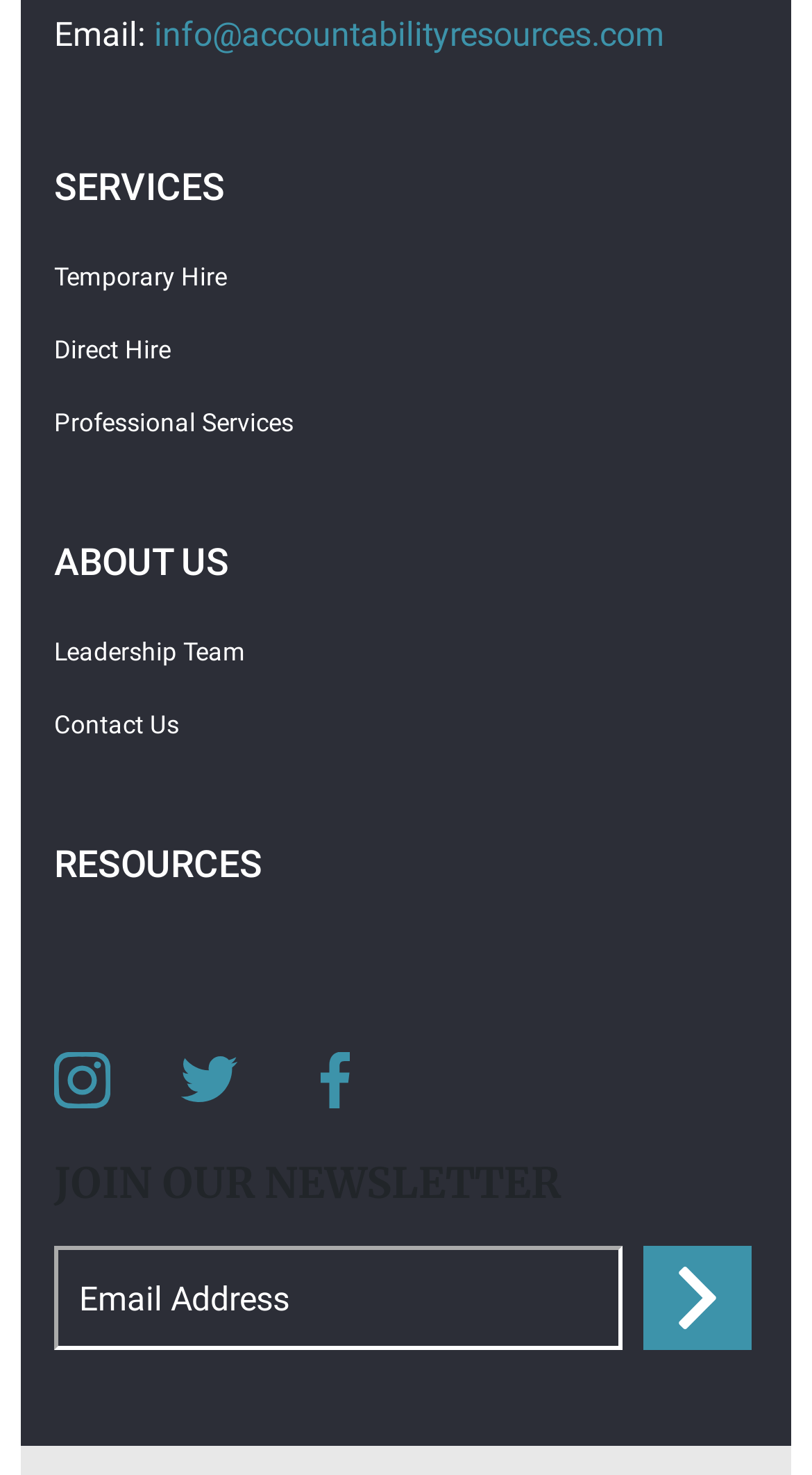Calculate the bounding box coordinates for the UI element based on the following description: "Services". Ensure the coordinates are four float numbers between 0 and 1, i.e., [left, top, right, bottom].

[0.067, 0.112, 0.277, 0.141]